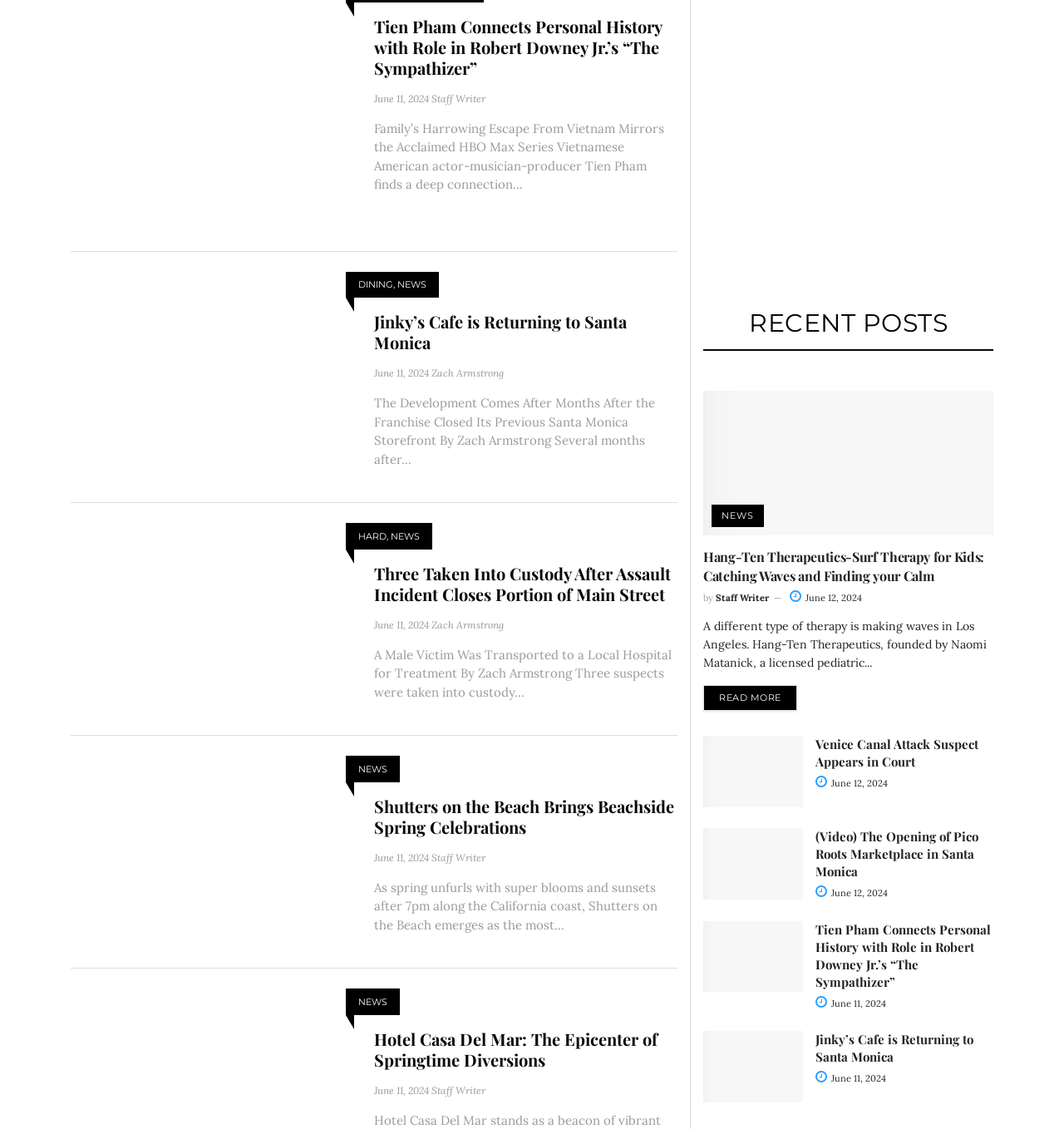Calculate the bounding box coordinates for the UI element based on the following description: "Staff Writer". Ensure the coordinates are four float numbers between 0 and 1, i.e., [left, top, right, bottom].

[0.673, 0.524, 0.723, 0.535]